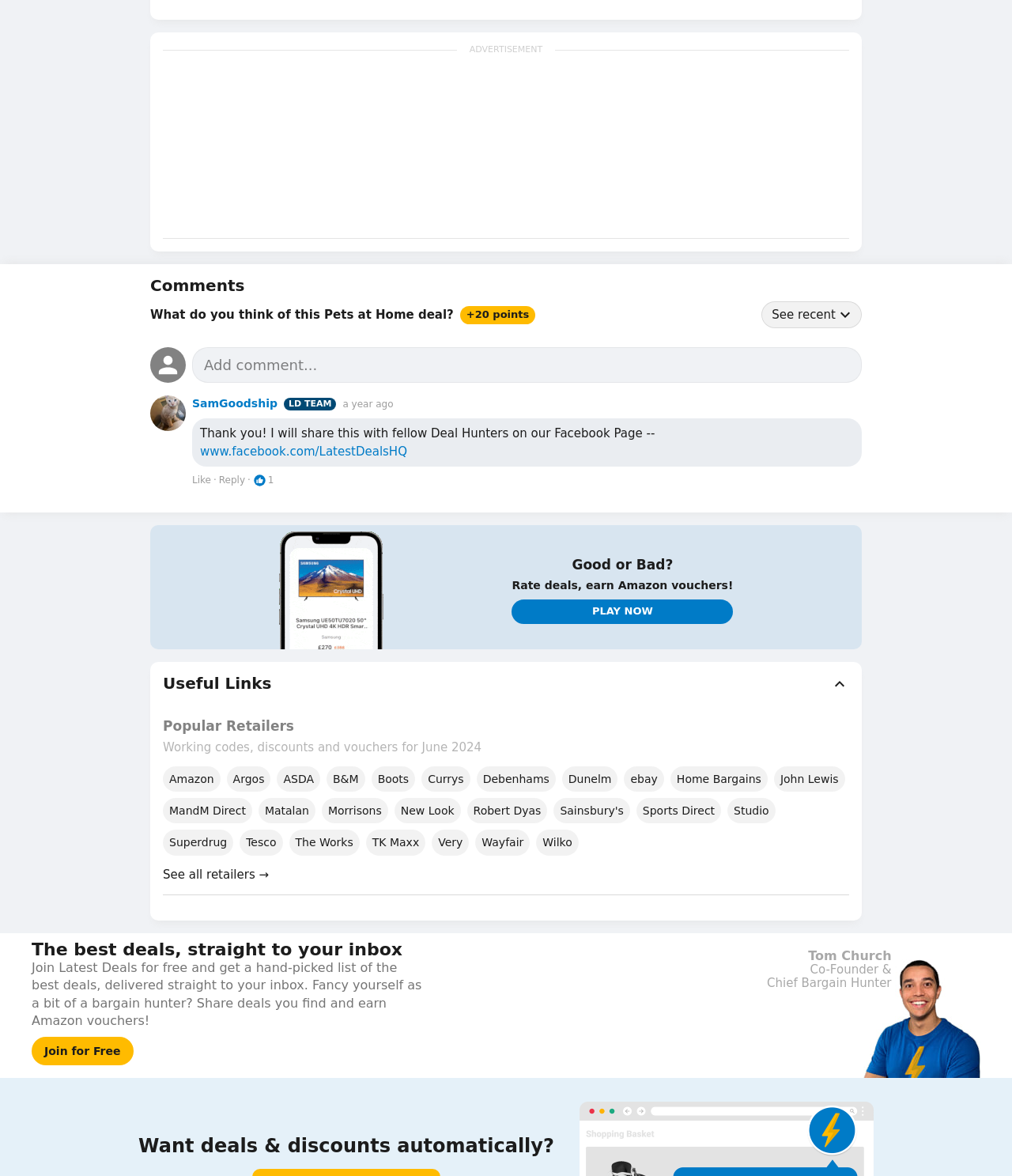Locate the bounding box coordinates of the area to click to fulfill this instruction: "Click the 'Rate Posts Good or Bad?' link". The bounding box should be presented as four float numbers between 0 and 1, in the order [left, top, right, bottom].

[0.148, 0.447, 0.852, 0.552]